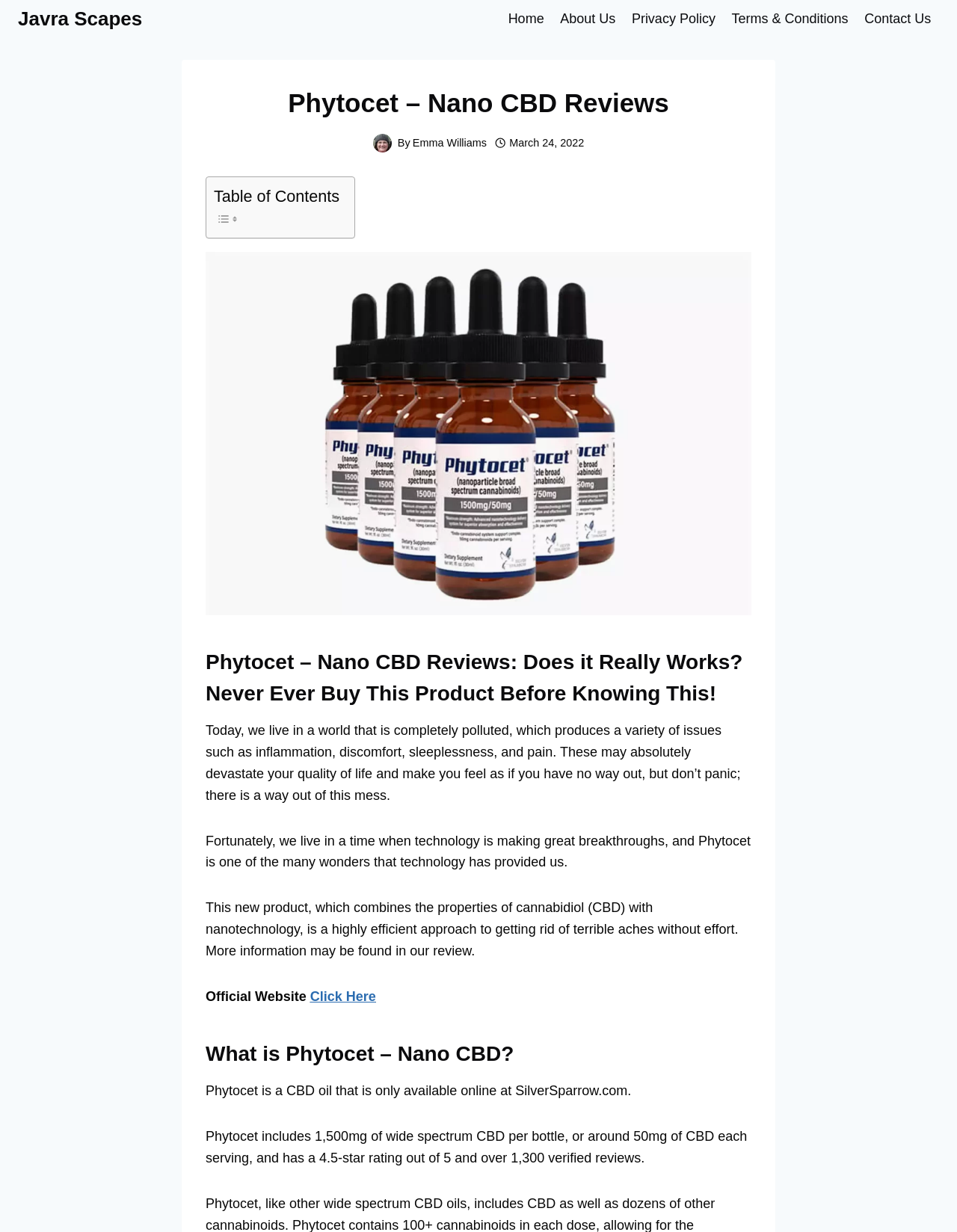Show the bounding box coordinates of the element that should be clicked to complete the task: "Click on the Home link".

[0.523, 0.0, 0.577, 0.031]